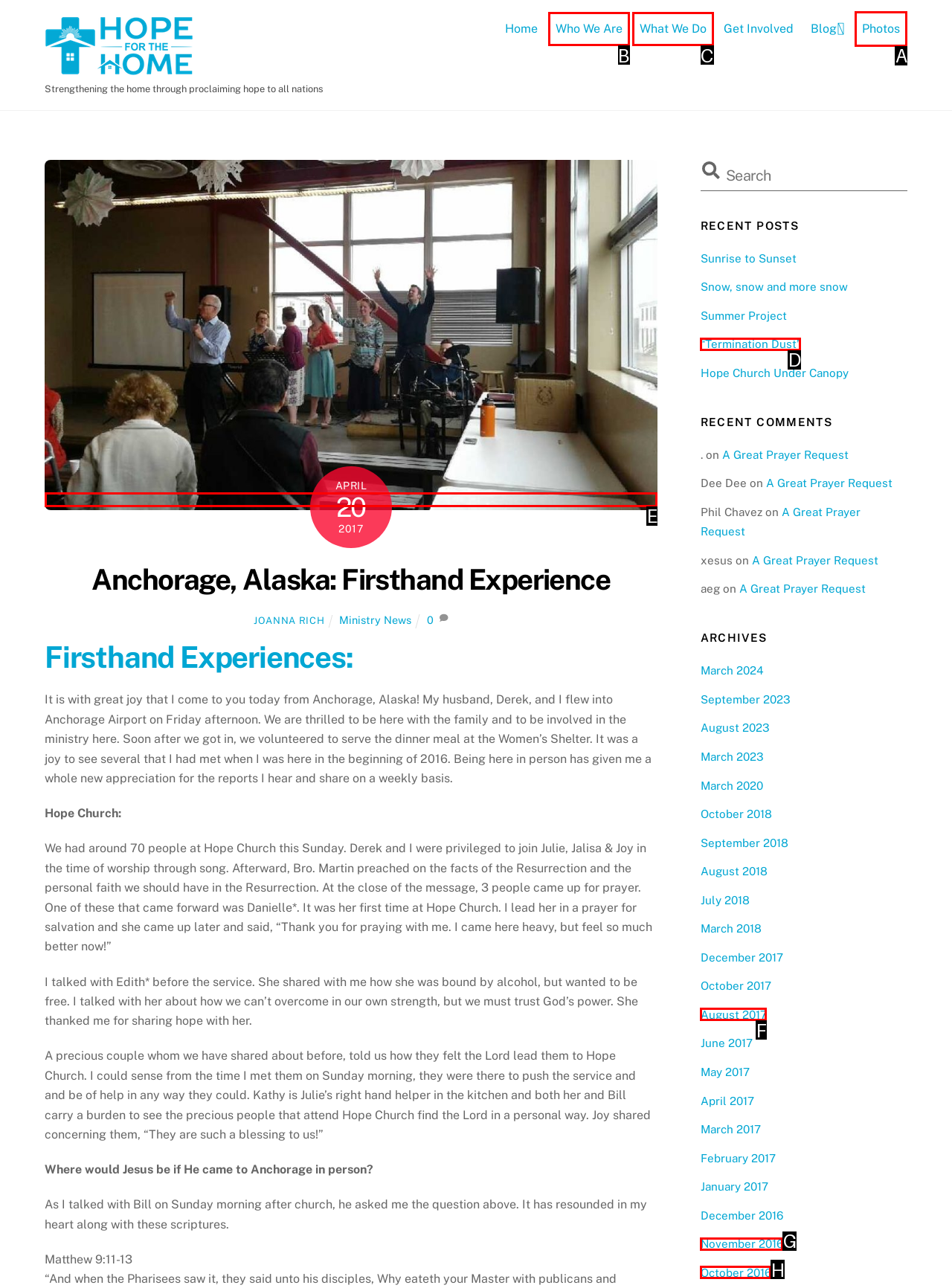From the given choices, which option should you click to complete this task: View the 'Photos' page? Answer with the letter of the correct option.

A